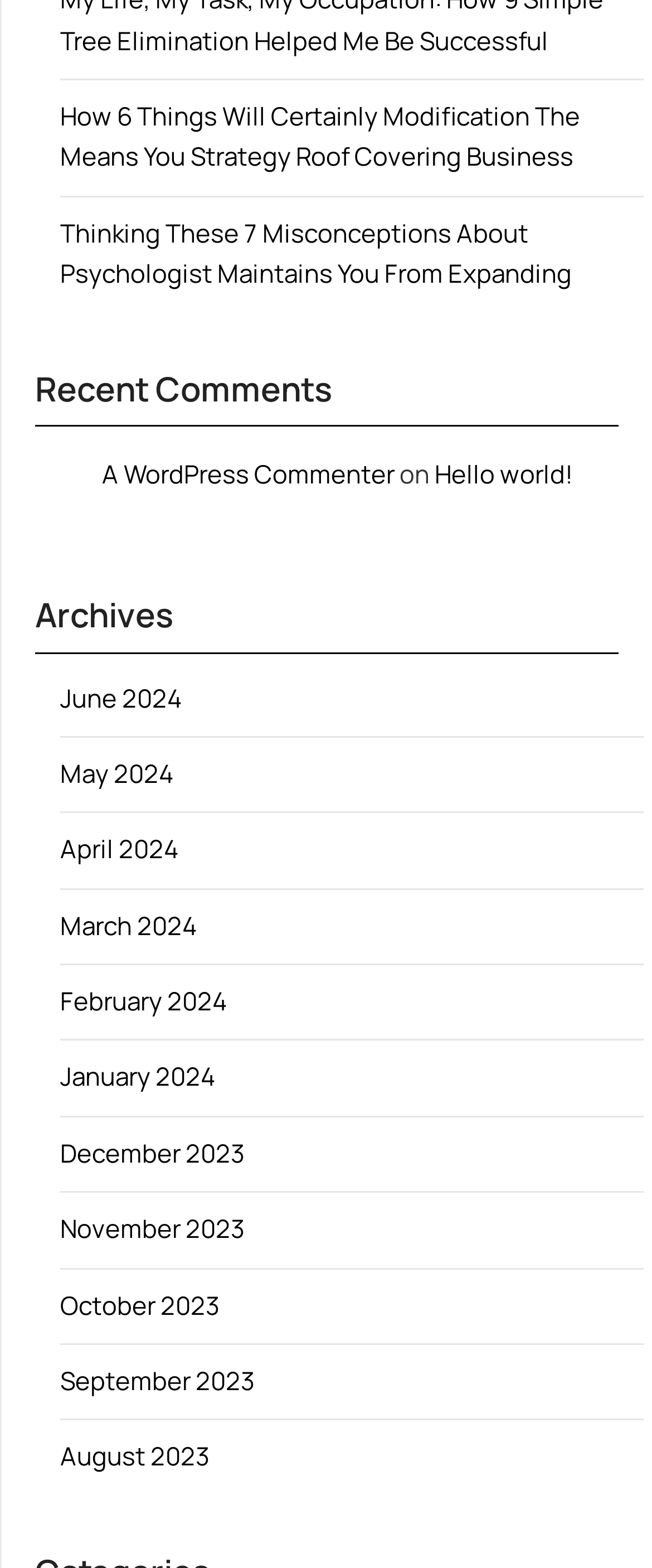Using the information in the image, could you please answer the following question in detail:
What is the position of the 'Archives' heading?

The 'Archives' heading is located below the 'Recent Comments' section, as indicated by its y1 coordinate (0.376) being greater than the y2 coordinate (0.272) of the 'Recent Comments' heading.